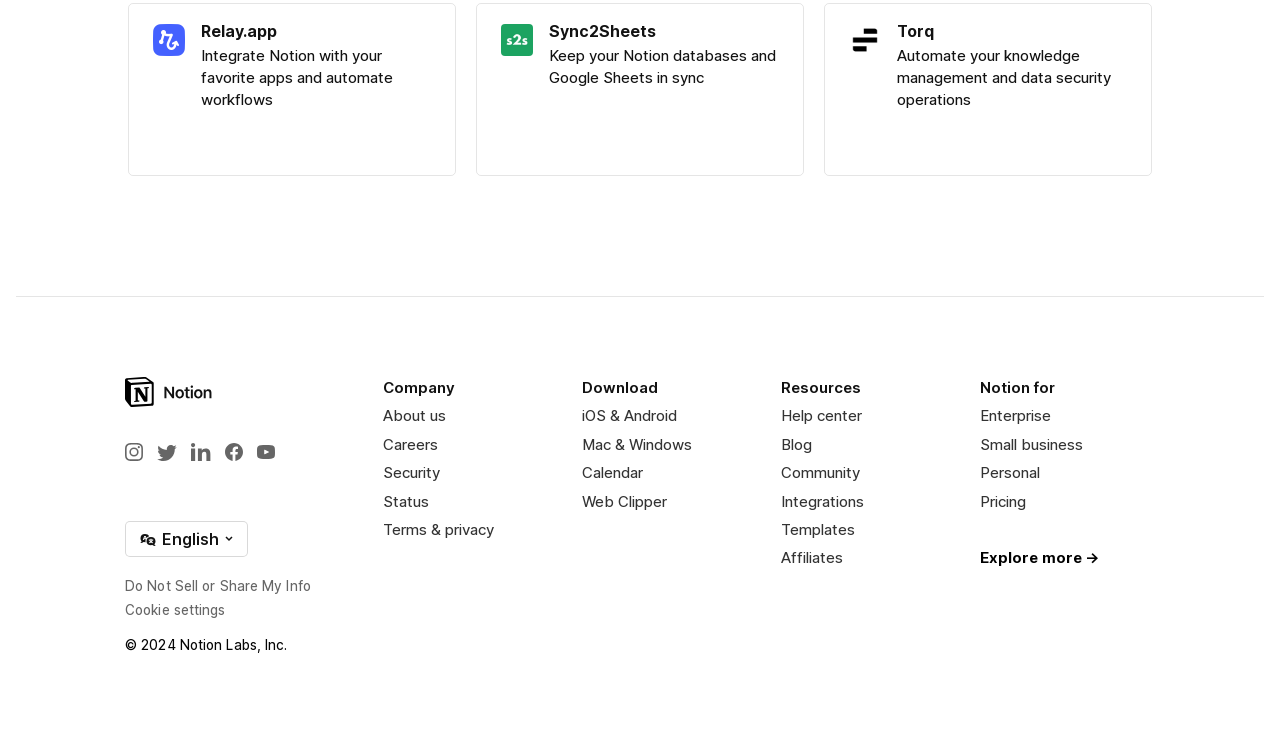Respond with a single word or short phrase to the following question: 
What are the types of Notion users?

Enterprise, Small business, Personal